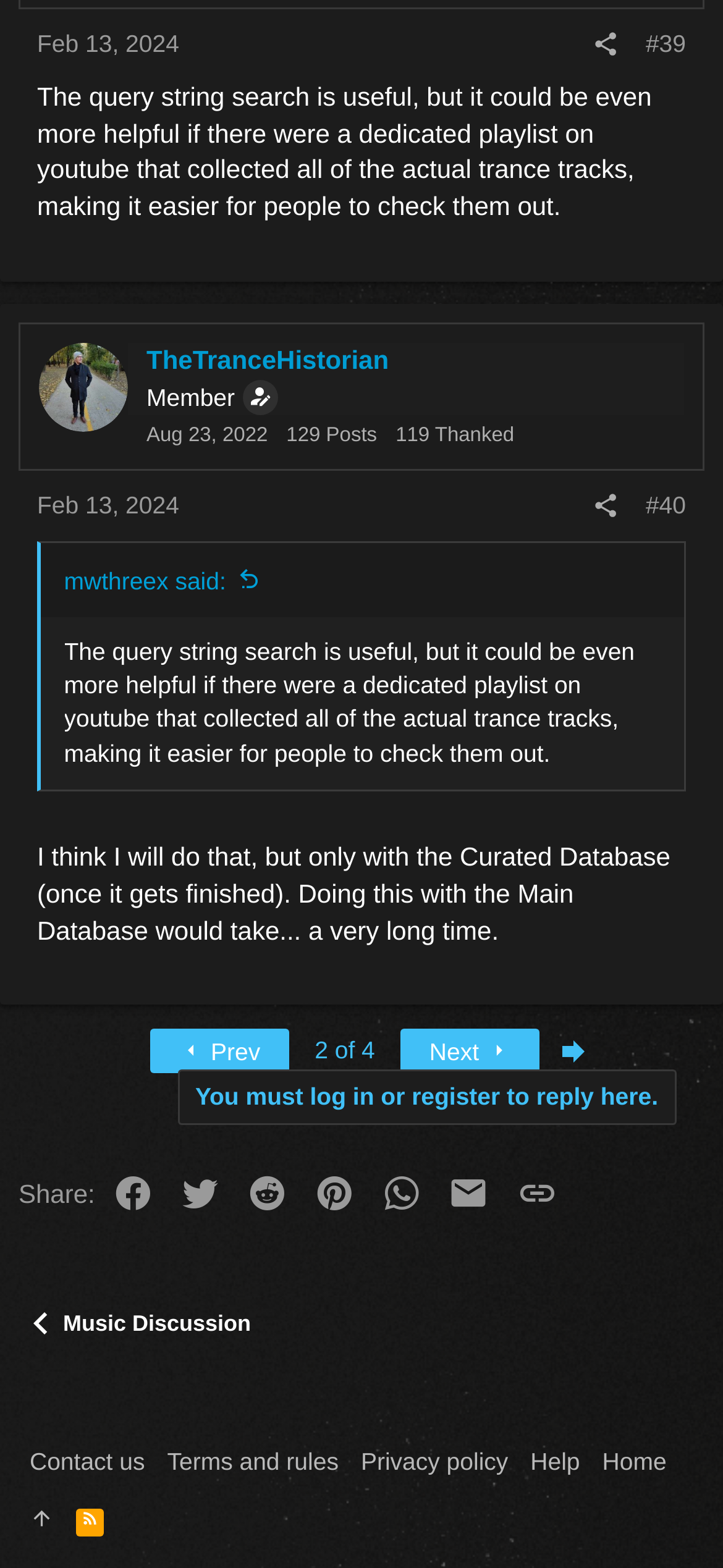Find the bounding box coordinates of the UI element according to this description: "Contact us".

[0.026, 0.915, 0.216, 0.951]